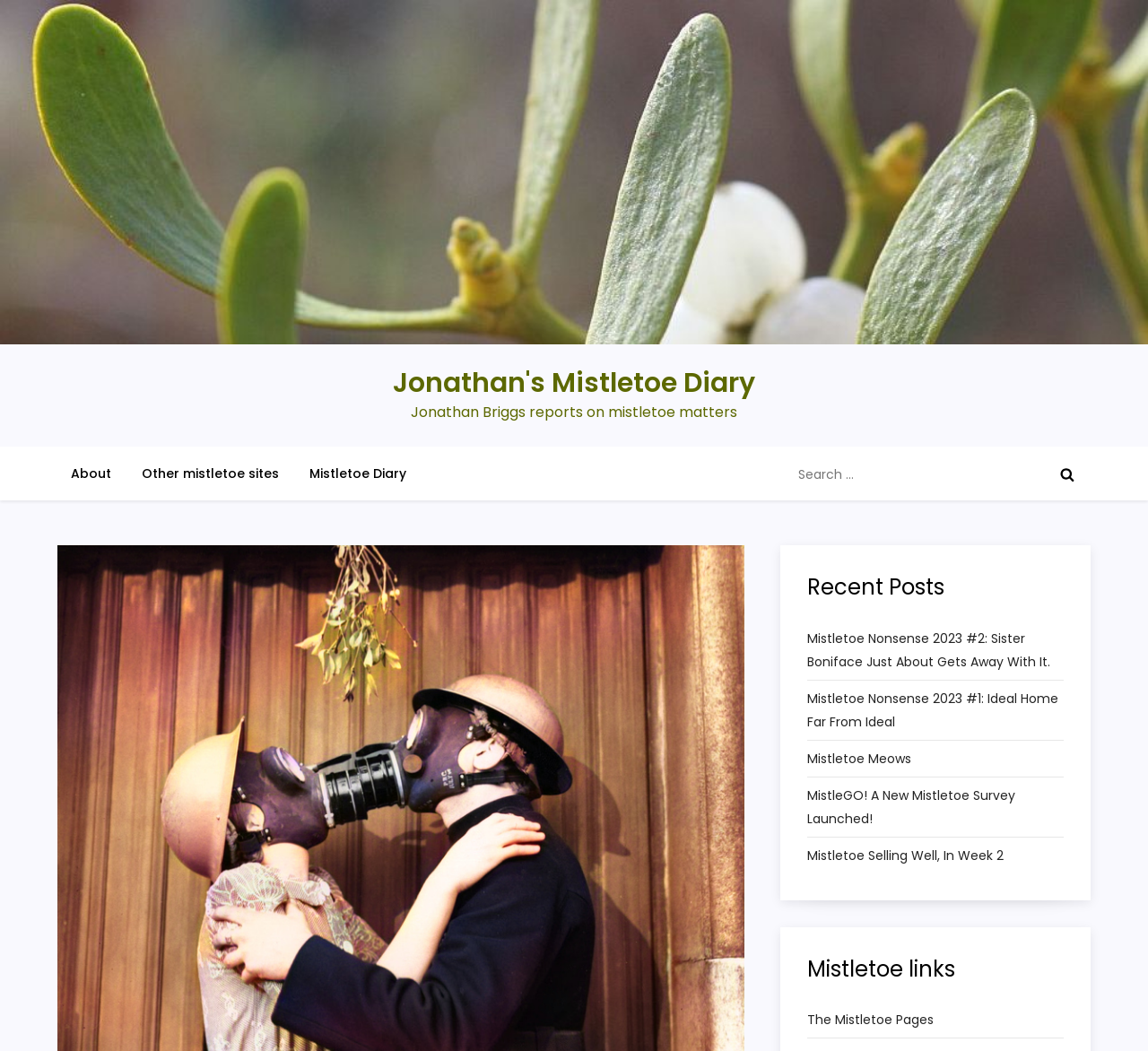Construct a comprehensive description capturing every detail on the webpage.

This webpage is about Jonathan's Mistletoe Diary, a blog focused on mistletoe-related topics. At the top, there is a title "Mistletoe Season 2020 – this year with added Covid…" and a link to "Jonathan's Mistletoe Diary" with a description "Jonathan Briggs reports on mistletoe matters". Below this, there are three links to "About", "Other mistletoe sites", and "Mistletoe Diary" aligned horizontally.

On the right side of the page, there is a search bar with a label "Search for:" and a search button accompanied by a small image. Below the search bar, there is a heading "Recent Posts" followed by five links to recent blog posts, including "Mistletoe Nonsense 2023 #2: Sister Boniface Just About Gets Away With It.", "Mistletoe Nonsense 2023 #1: Ideal Home Far From Ideal", and others. These links are stacked vertically.

Further down, there is another heading "Mistletoe links" followed by a single link to "The Mistletoe Pages". Overall, the webpage has a simple layout with a focus on providing links to mistletoe-related content.